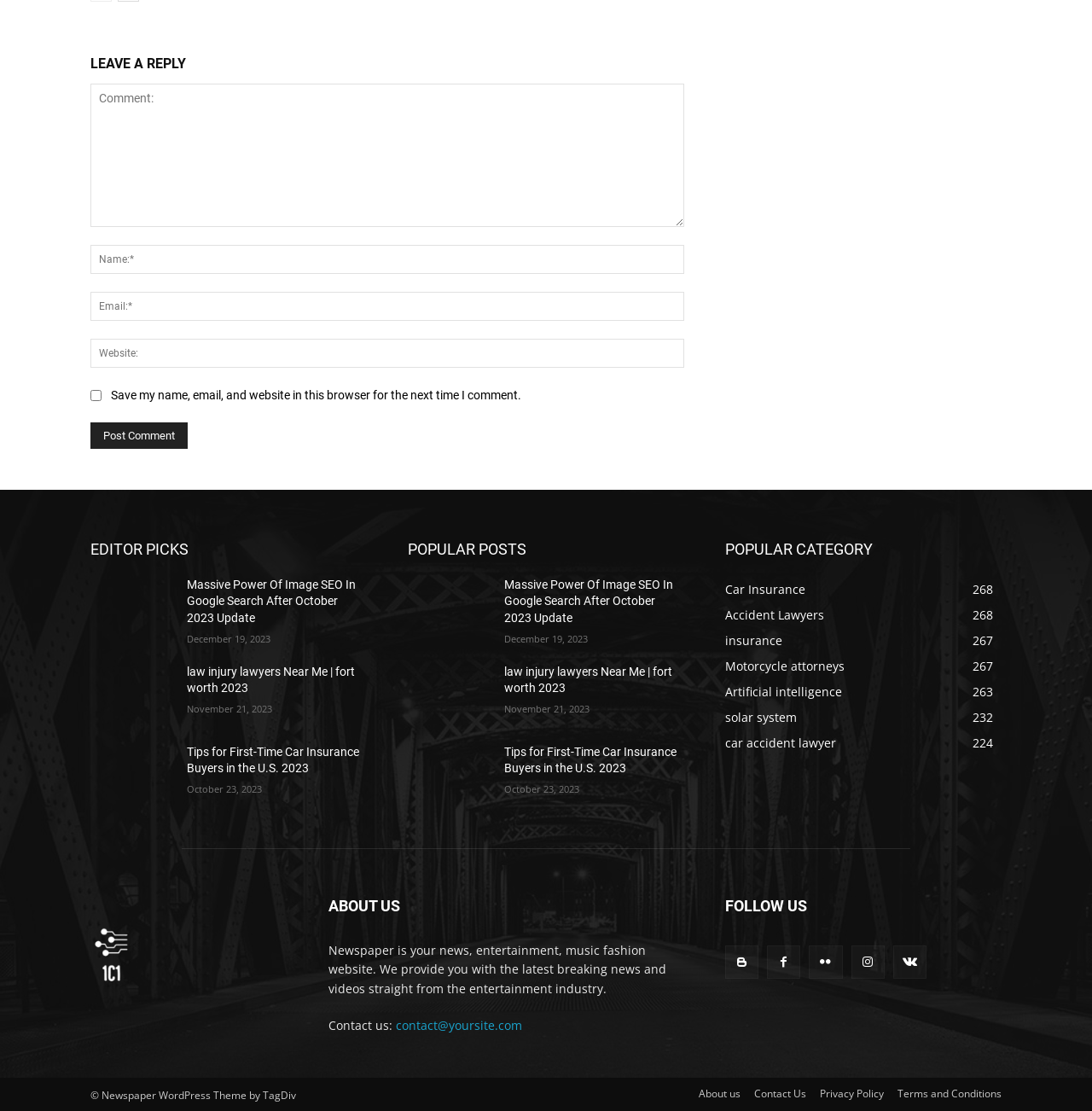Predict the bounding box coordinates of the UI element that matches this description: "Car Insurance268". The coordinates should be in the format [left, top, right, bottom] with each value between 0 and 1.

[0.664, 0.523, 0.738, 0.538]